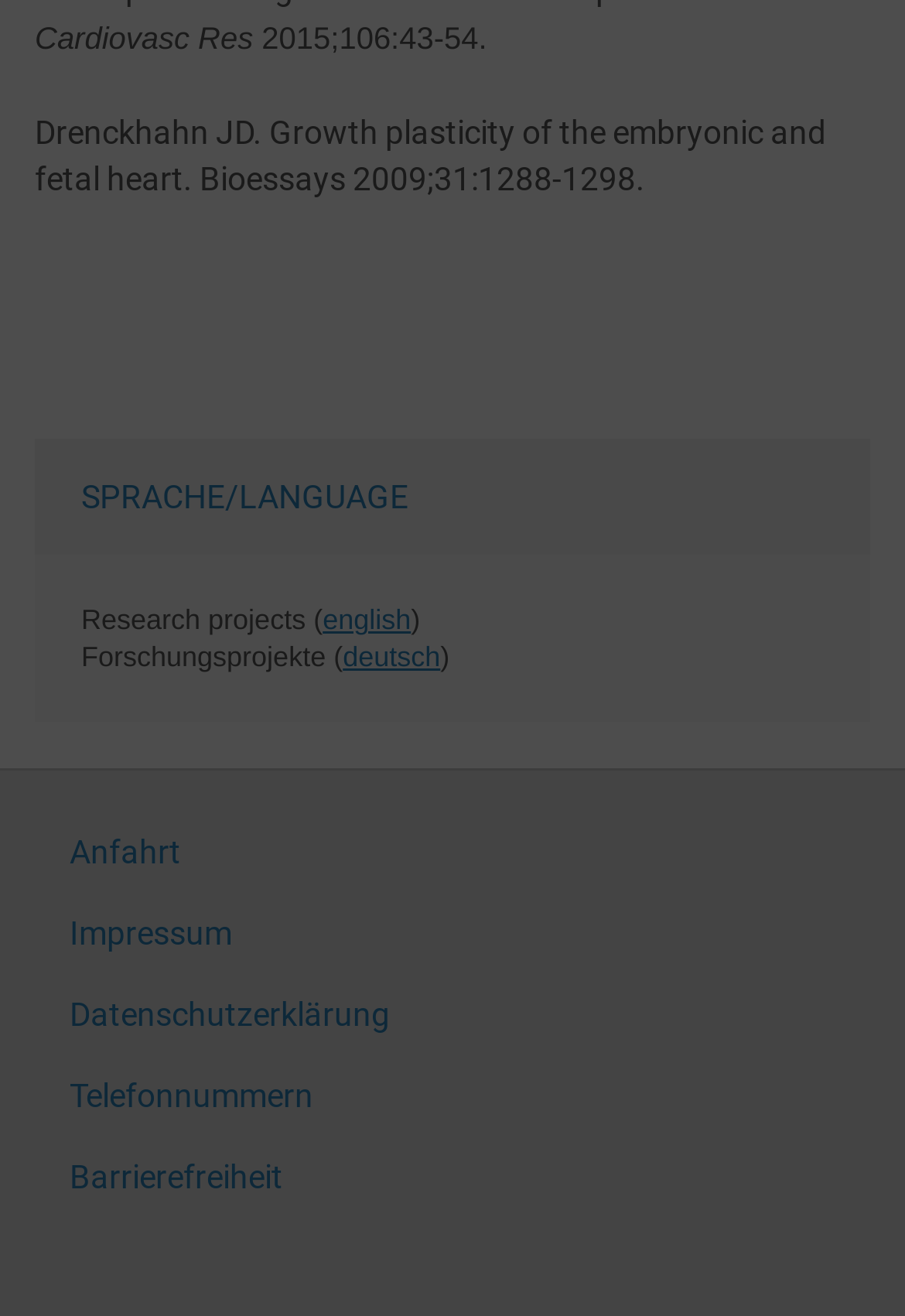Answer this question using a single word or a brief phrase:
What is the journal name of the publication?

Cardiovasc Res